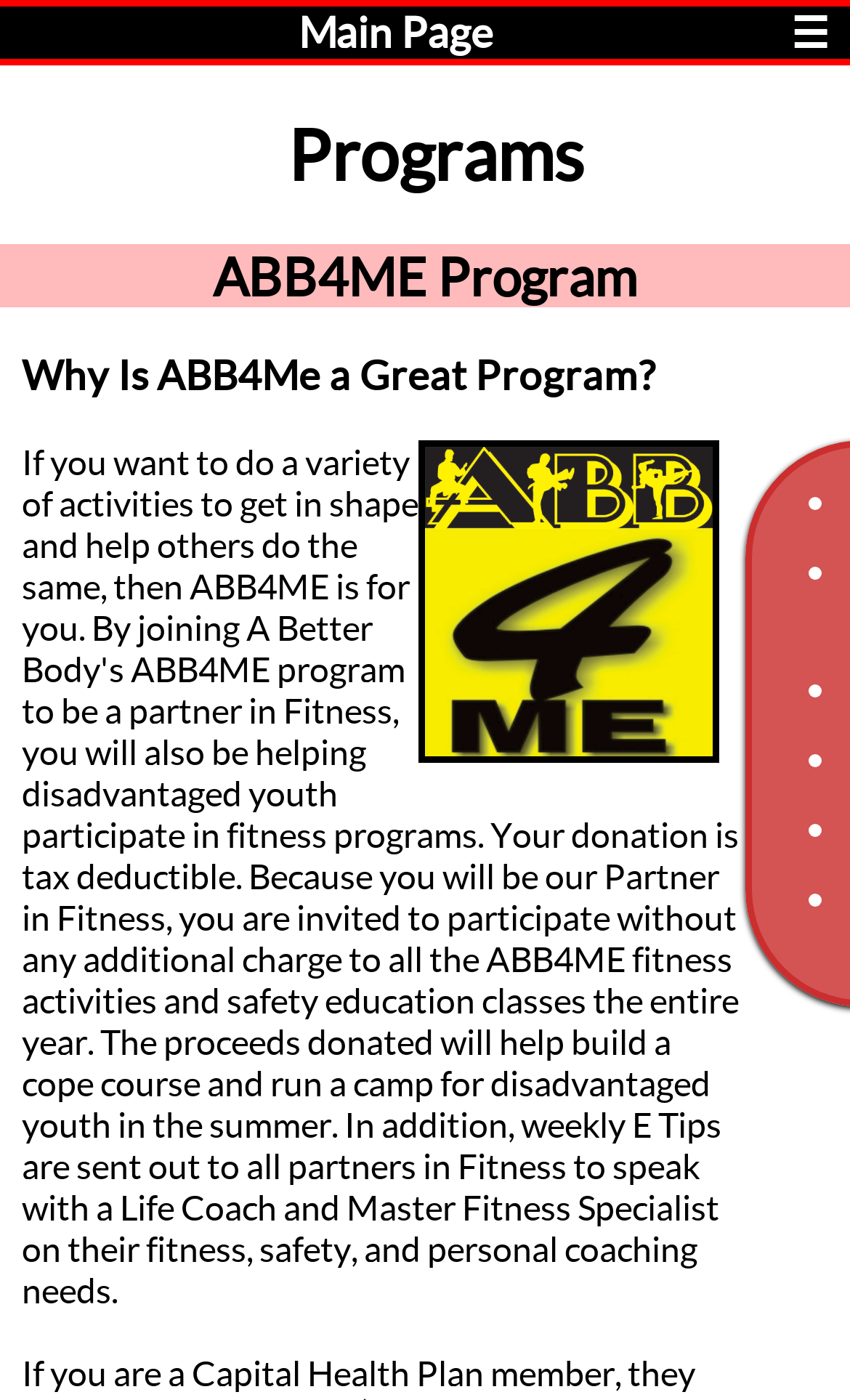Respond to the question below with a single word or phrase: What is the main topic of this webpage?

Health and Safety